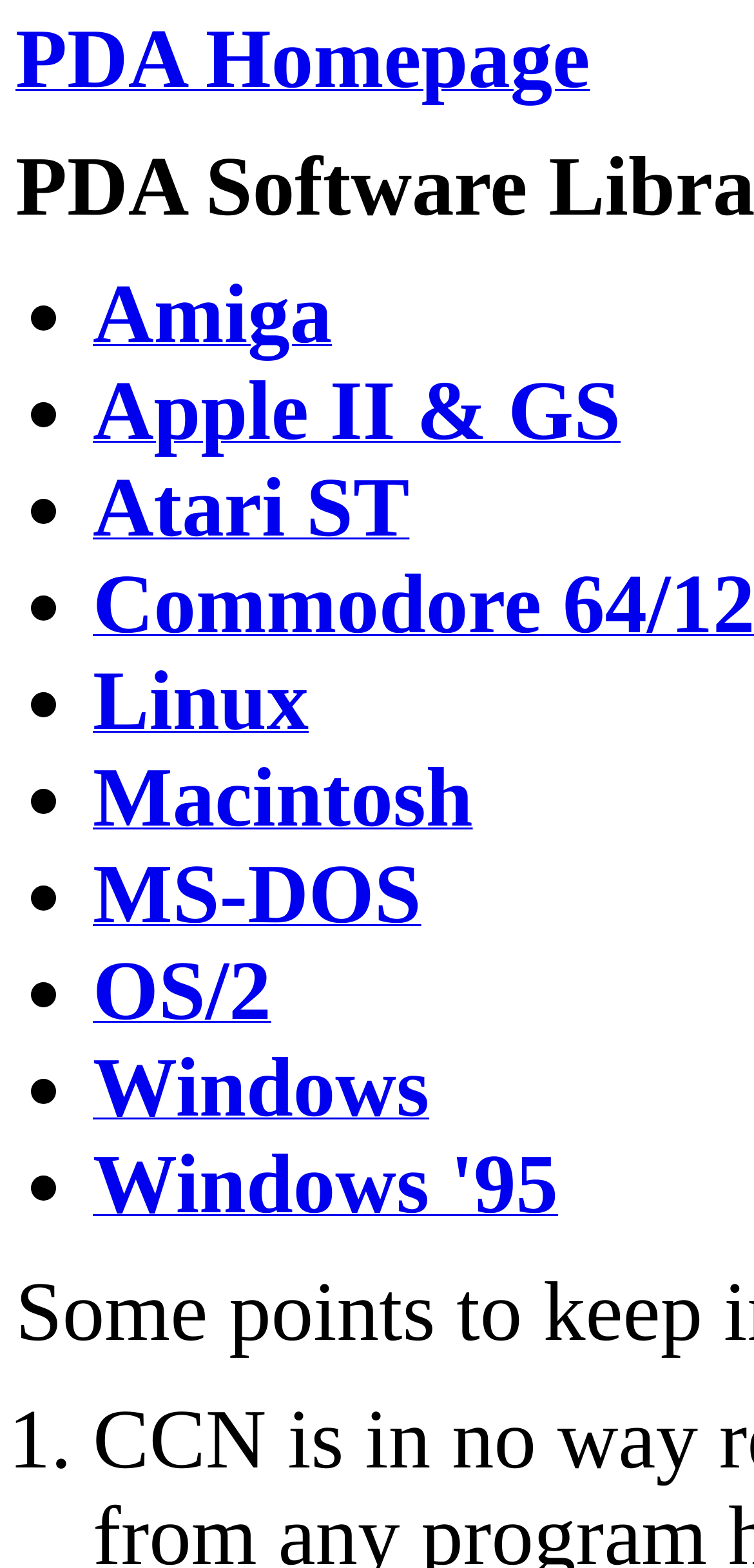Please find the bounding box coordinates of the element that needs to be clicked to perform the following instruction: "go to PDA Homepage". The bounding box coordinates should be four float numbers between 0 and 1, represented as [left, top, right, bottom].

[0.021, 0.039, 0.783, 0.06]